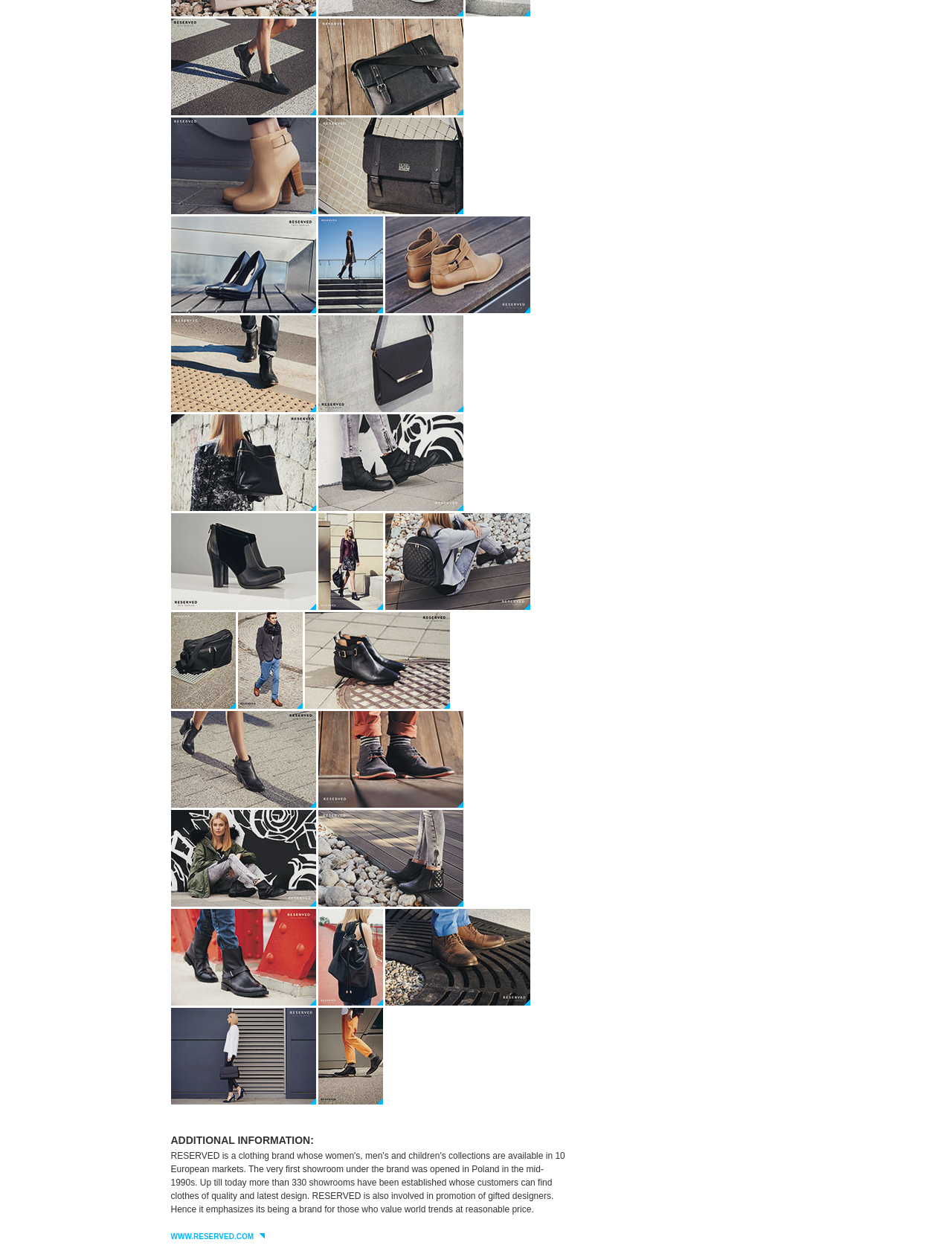What is the vertical position of the first download link?
Based on the image content, provide your answer in one word or a short phrase.

Top